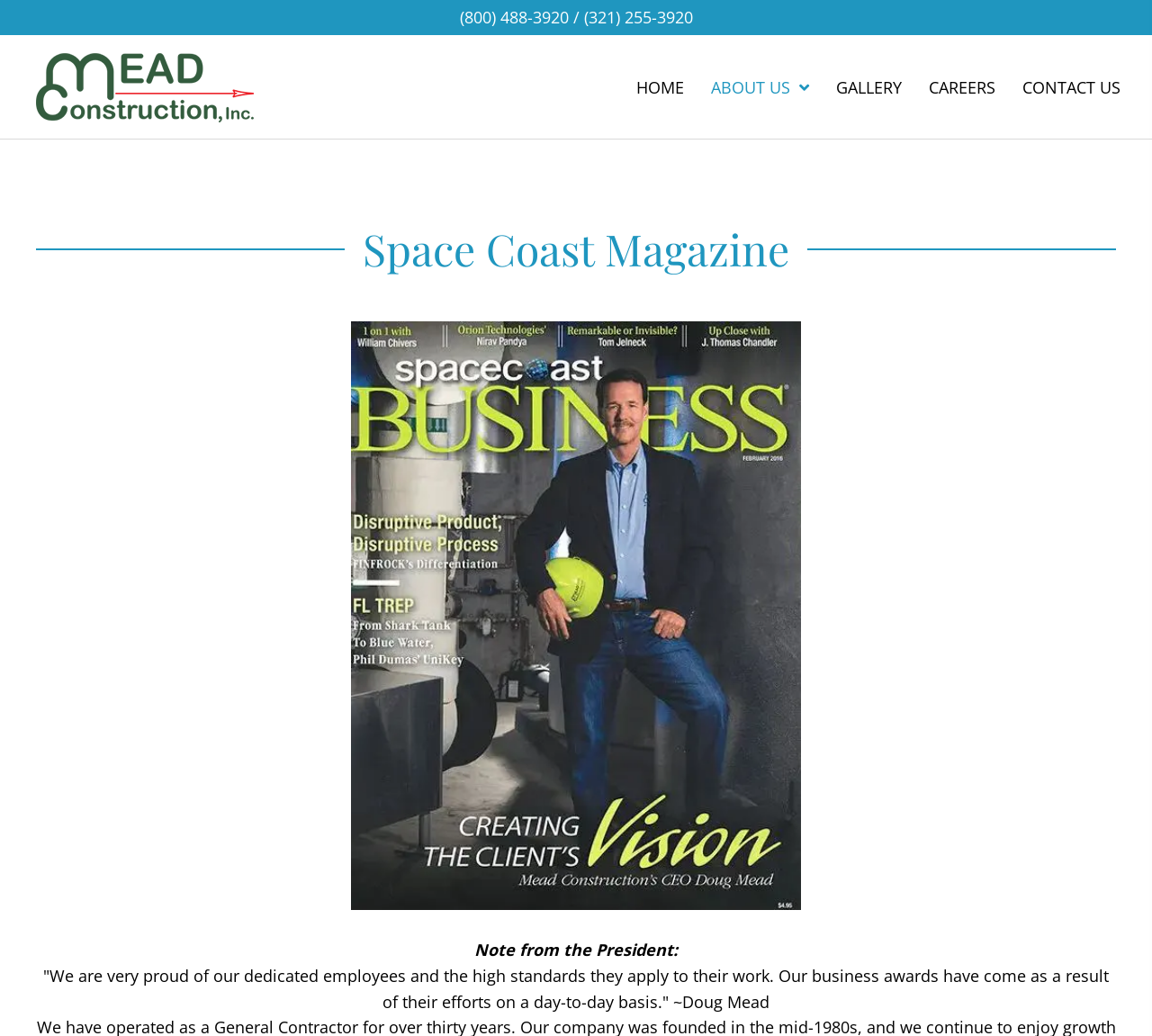Offer a detailed account of what is visible on the webpage.

The webpage appears to be the careers and jobs section of Mead Construction, Inc.'s website, Space Coast Magazine. At the top, there is a row of links, including the company's phone numbers, (800) 488-3920 and (321) 255-3920, separated by a slash. To the left of these links is the company's logo, an image with the text "Mead Construction, Inc." 

Below the phone numbers, there is a navigation menu with links to different sections of the website, including HOME, ABOUT US, GALLERY, CAREERS, and CONTACT US. The CONTACT US link is located at the far right of this menu.

In the main content area, there is a heading that reads "Space Coast Magazine". Below this heading, there is a large image that takes up most of the width of the page, with the company's logo and name "Mead Construction, Inc." displayed prominently.

Underneath the image, there is a section with a note from the President, Doug Mead. The note is a quote that praises the company's dedicated employees and their high standards of work, which have led to the company's business awards.